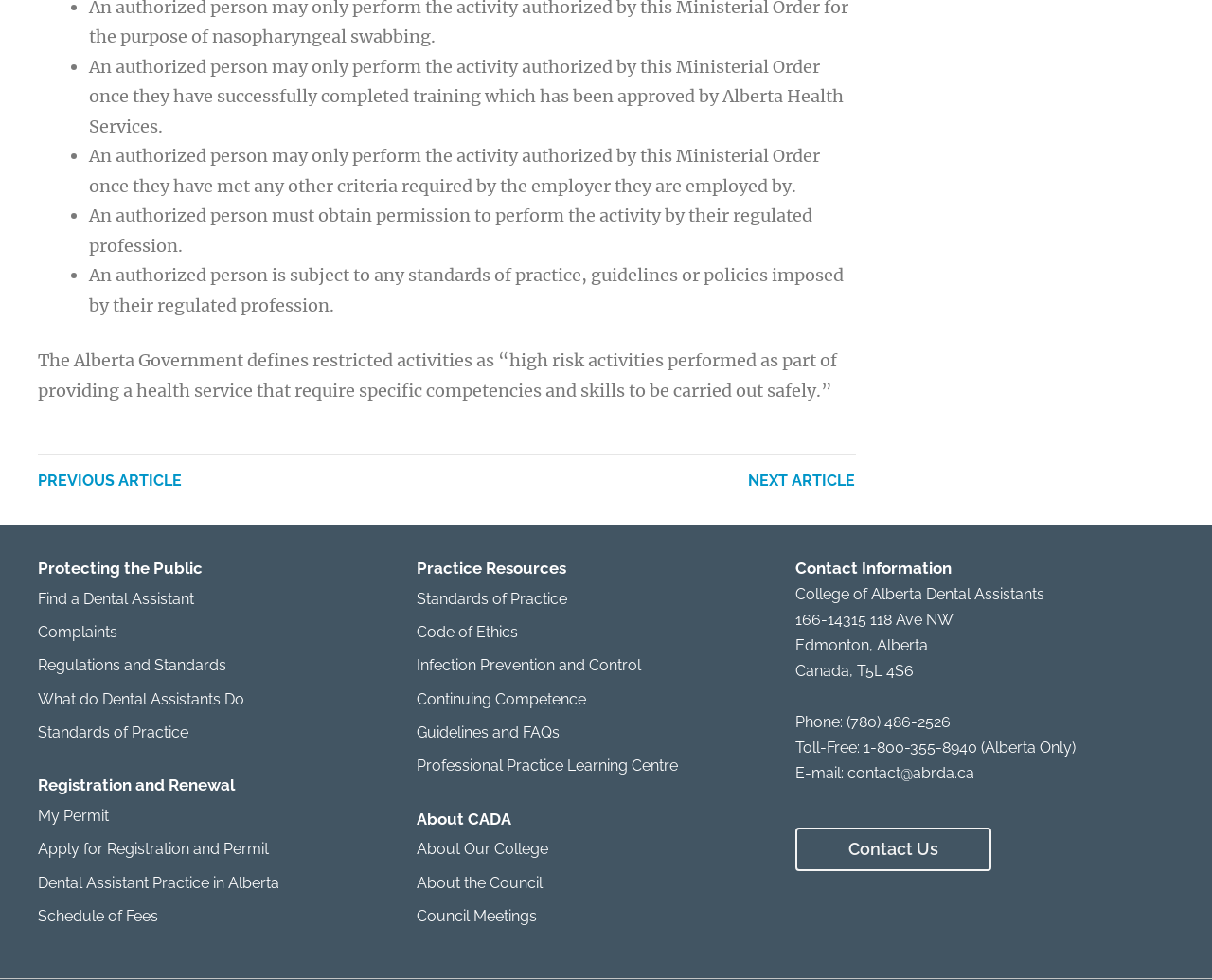Please specify the bounding box coordinates of the clickable region necessary for completing the following instruction: "Contact the College of Alberta Dental Assistants". The coordinates must consist of four float numbers between 0 and 1, i.e., [left, top, right, bottom].

[0.656, 0.845, 0.818, 0.889]